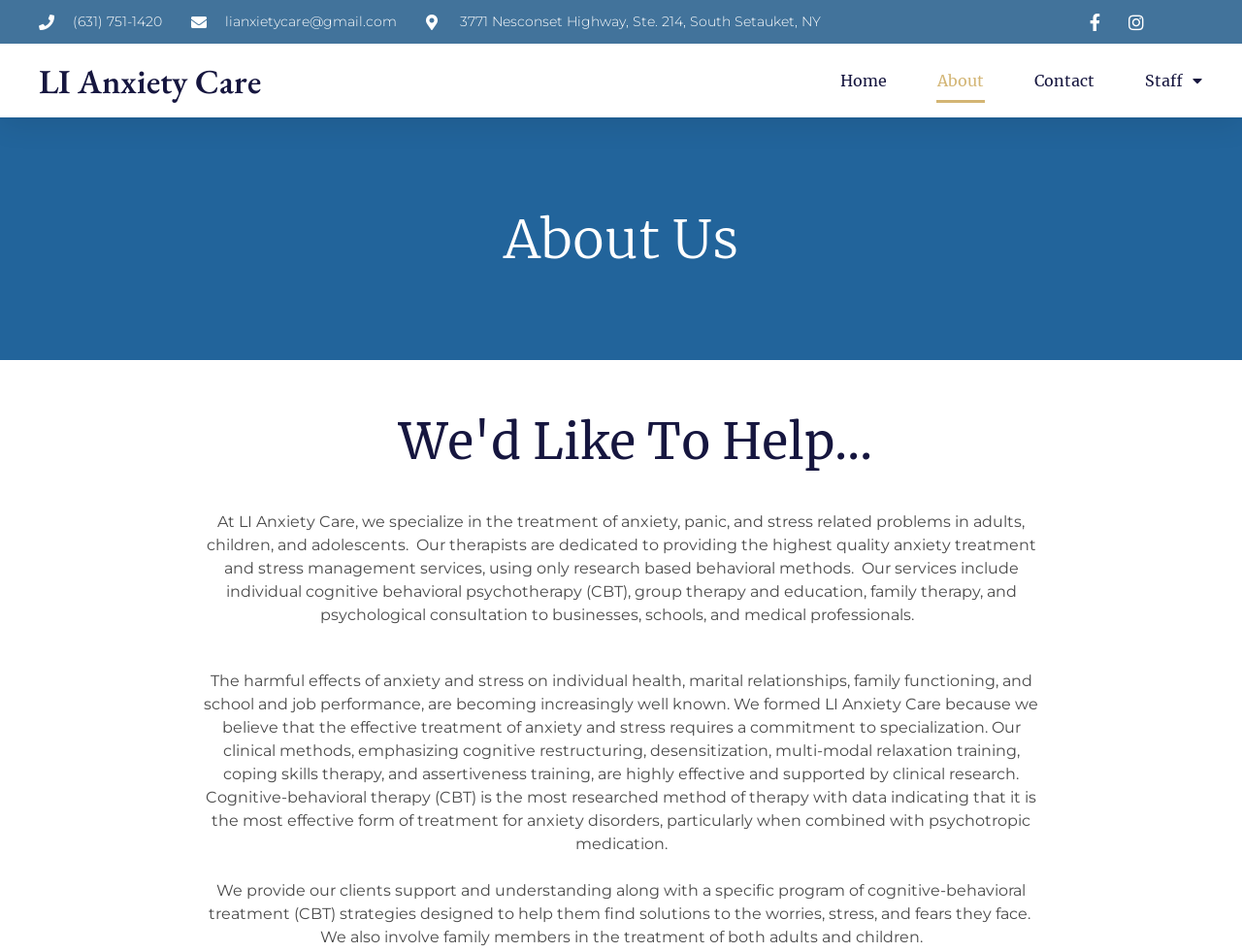Answer the question using only a single word or phrase: 
What is the goal of LI Anxiety Care's treatment?

To help clients find solutions to their worries, stress, and fears